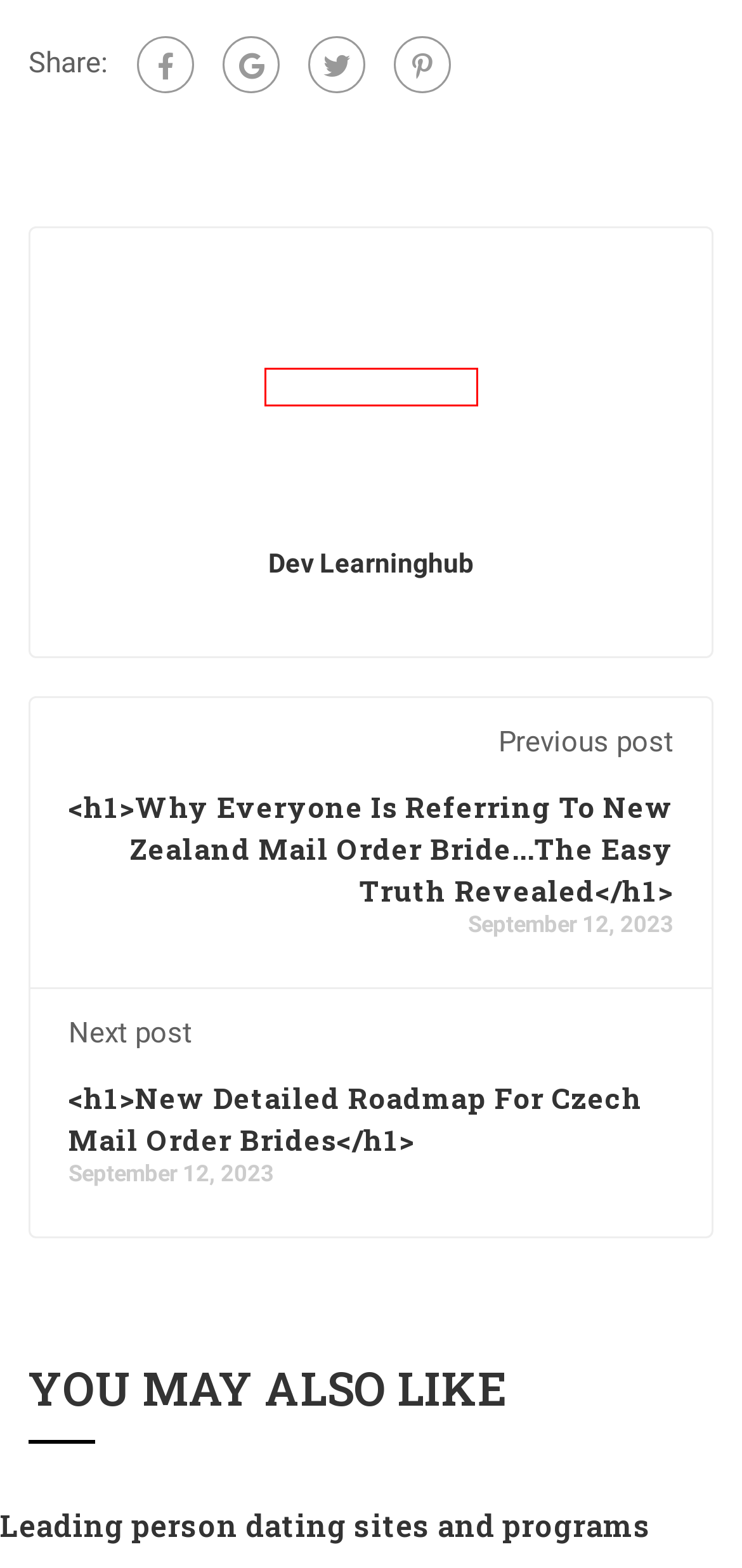Given a screenshot of a webpage with a red bounding box around an element, choose the most appropriate webpage description for the new page displayed after clicking the element within the bounding box. Here are the candidates:
A. Join the very best chat rooms for gay men - Rise
B. New Detailed Roadmap For Czech Mail Order Brides - Rise
C. Leading person dating sites and programs - Rise
D. Just Lads Assessment 2021 - Rise
E. Why Everyone Is Referring To New Zealand Mail Order Bride...The Easy Truth Revealed - Rise
F. Dutch Mail Order Brides | Beautiful Dutch Women for Marriage
G. Blog - Rise
H. dev learninghub, Author at Rise

H